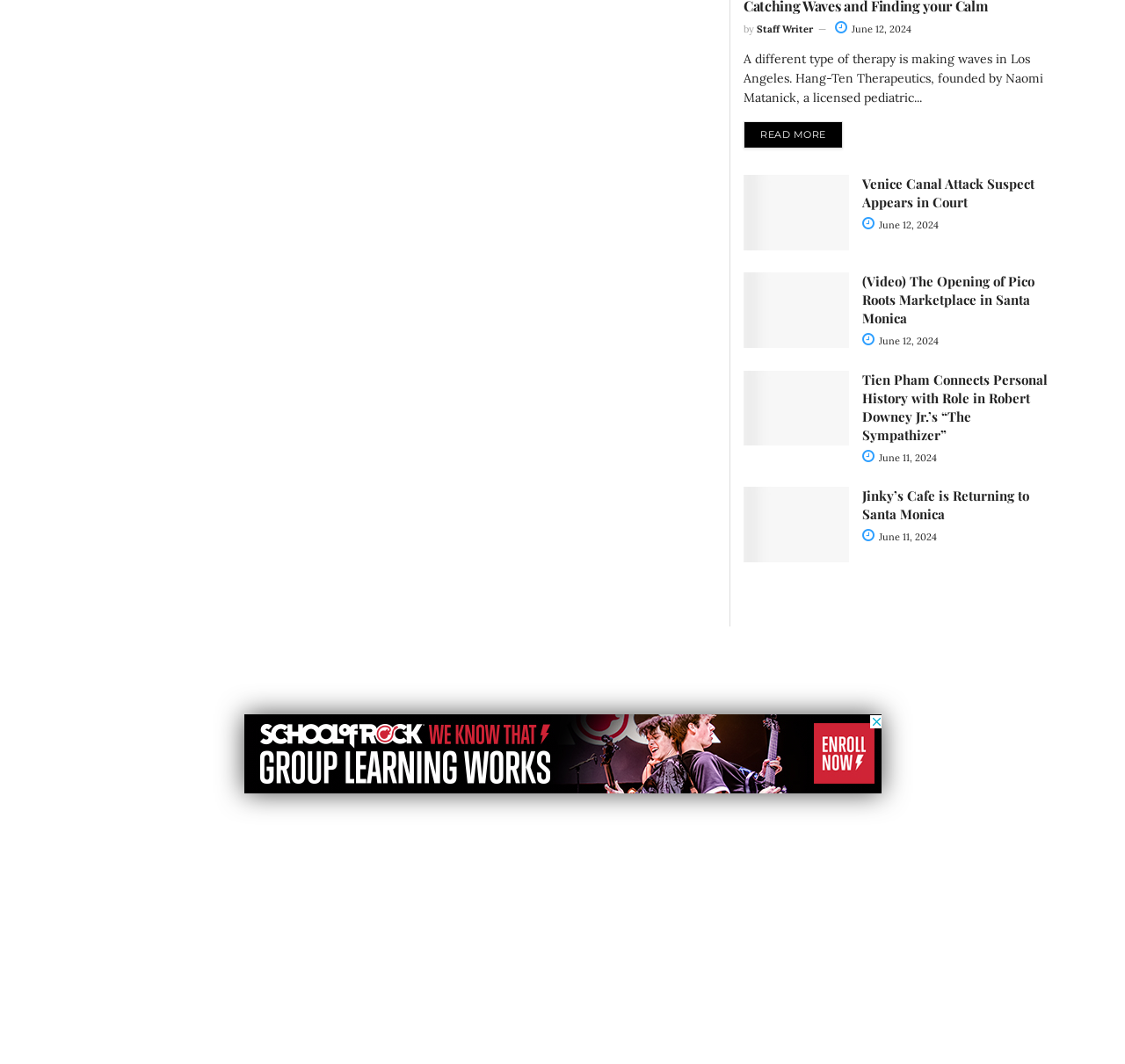Please determine the bounding box coordinates for the UI element described here. Use the format (top-left x, top-left y, bottom-right x, bottom-right y) with values bounded between 0 and 1: June 12, 2024

[0.766, 0.315, 0.834, 0.326]